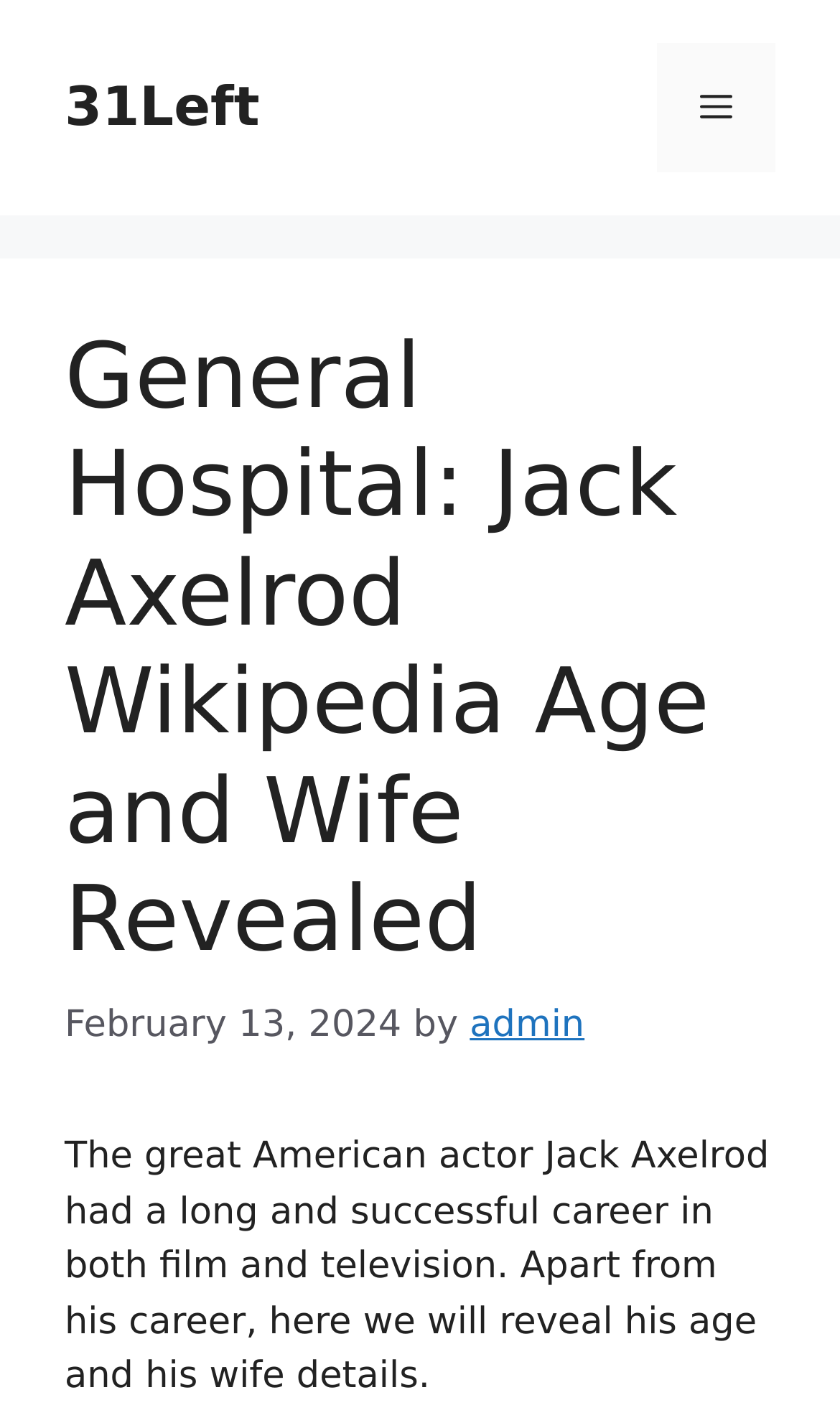Describe all the key features and sections of the webpage thoroughly.

The webpage is about General Hospital actor Jack Axelrod, focusing on his Wikipedia age and wife details. At the top, there is a banner with the site's name, "31Left", positioned on the left side. To the right of the banner, there is a mobile toggle navigation button labeled "Menu". 

Below the banner, there is a header section with a heading that reads "General Hospital: Jack Axelrod Wikipedia Age and Wife Revealed". Underneath the heading, there is a timestamp indicating the article was published on February 13, 2024, followed by the author's name, "admin", which is a clickable link. 

The main content of the webpage is a paragraph of text that provides an introduction to Jack Axelrod's career as an American actor, mentioning his work in film and television, and hinting at the revelation of his age and wife details. This paragraph is positioned below the header section and takes up most of the page's content area.